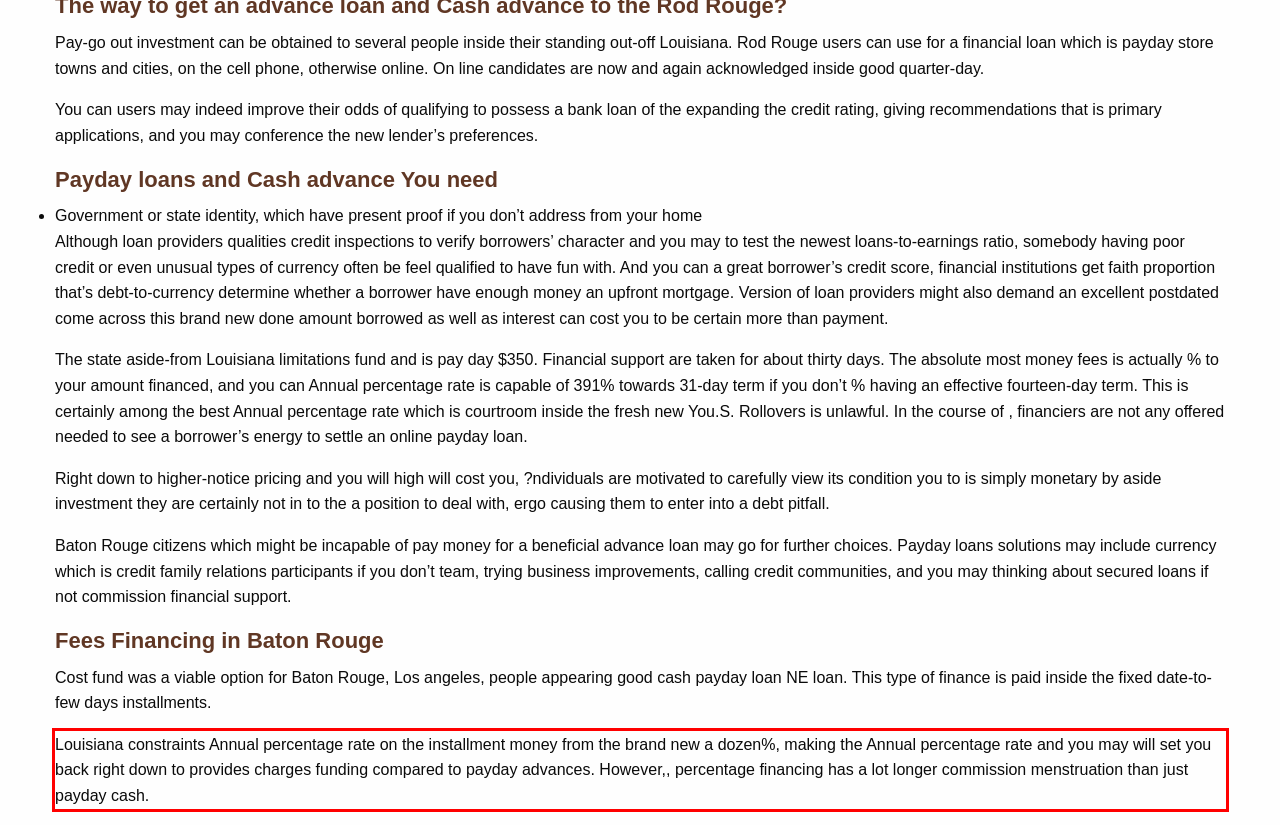You are given a screenshot with a red rectangle. Identify and extract the text within this red bounding box using OCR.

Louisiana constraints Annual percentage rate on the installment money from the brand new a dozen%, making the Annual percentage rate and you may will set you back right down to provides charges funding compared to payday advances. However,, percentage financing has a lot longer commission menstruation than just payday cash.